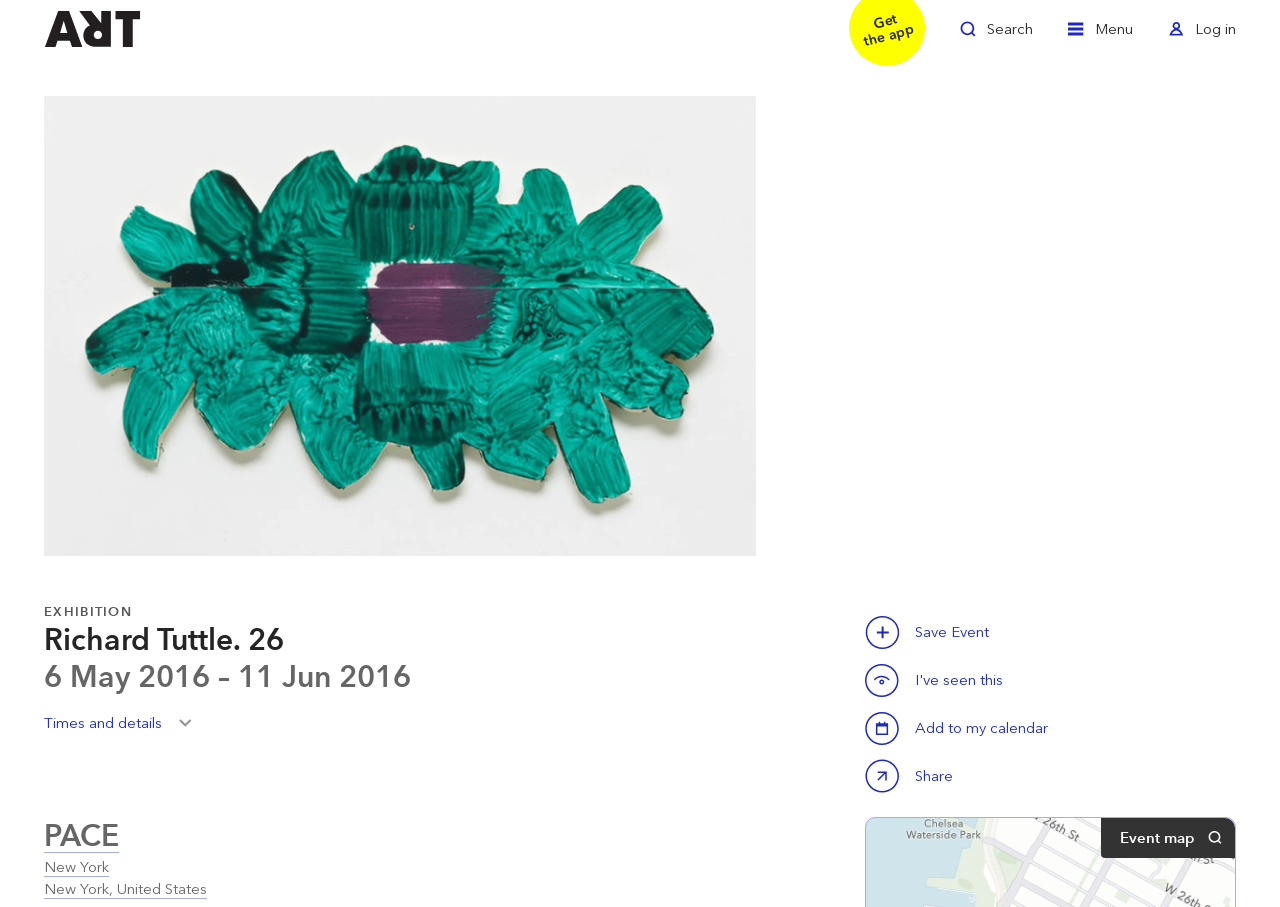Please identify the bounding box coordinates of the region to click in order to complete the given instruction: "Save this event". The coordinates should be four float numbers between 0 and 1, i.e., [left, top, right, bottom].

[0.676, 0.678, 0.703, 0.716]